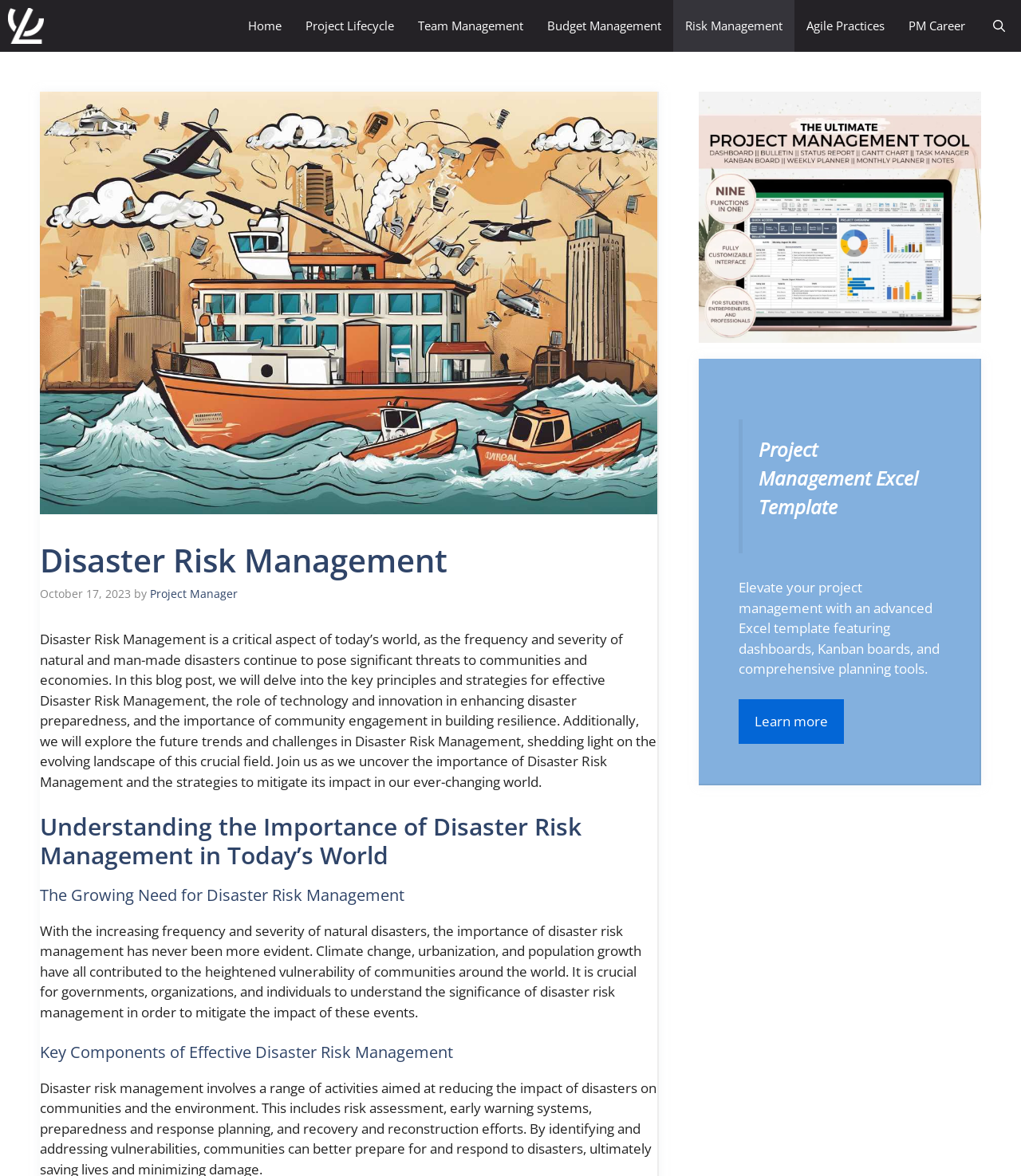What is the purpose of the 'Project Management Excel Template'?
From the details in the image, provide a complete and detailed answer to the question.

The purpose of the 'Project Management Excel Template' is to elevate project management, as stated in the static text that describes the template, featuring dashboards, Kanban boards, and comprehensive planning tools.